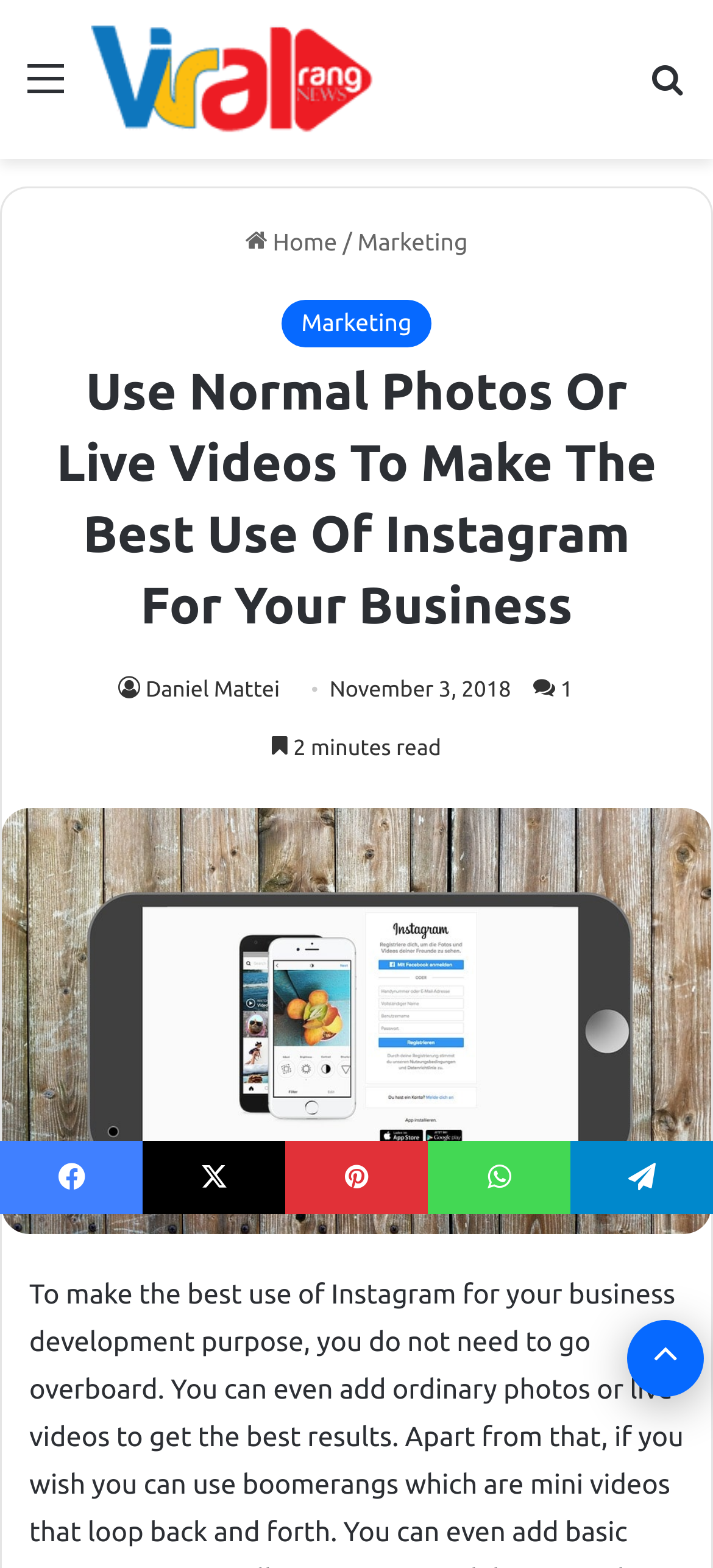What social media platforms are available for sharing?
Please elaborate on the answer to the question with detailed information.

I found the social media platforms by looking at the link elements at the bottom of the webpage, which contain icons and text for each platform, indicating that they are available for sharing.